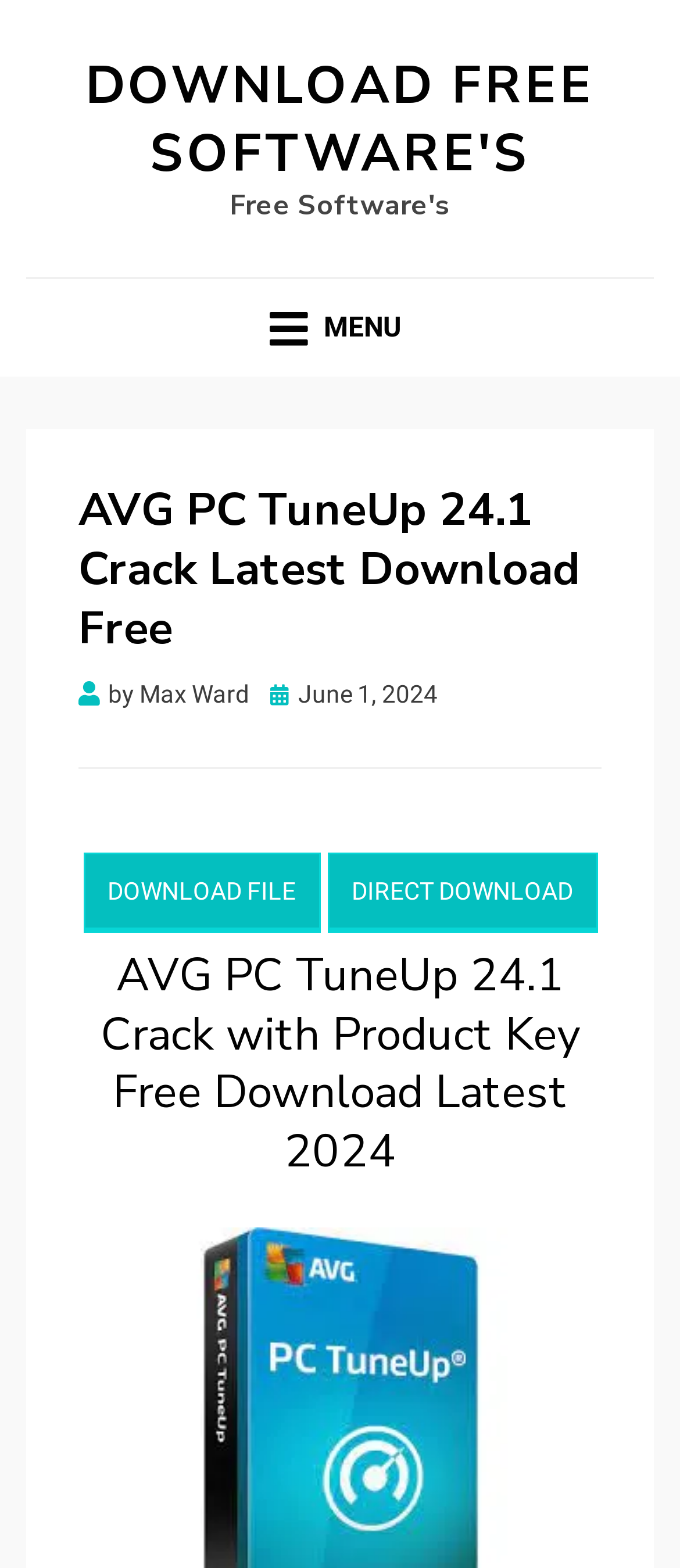Utilize the information from the image to answer the question in detail:
What is the version of AVG PC TuneUp?

I found the version by looking at the heading with the text 'AVG PC TuneUp 24.1 Crack with Product Key Free Download Latest 2024'.